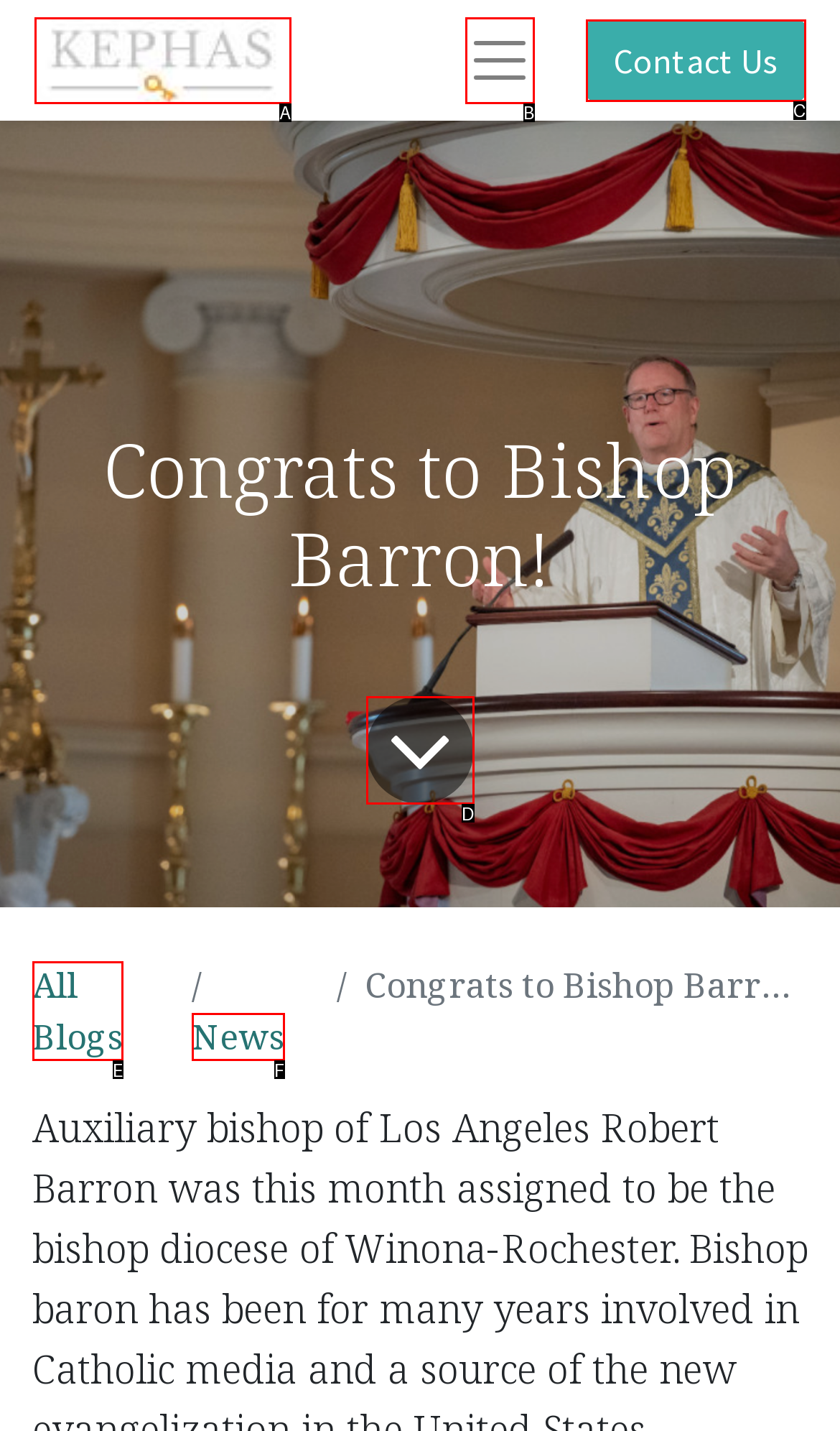Given the description: Contact Us, determine the corresponding lettered UI element.
Answer with the letter of the selected option.

C